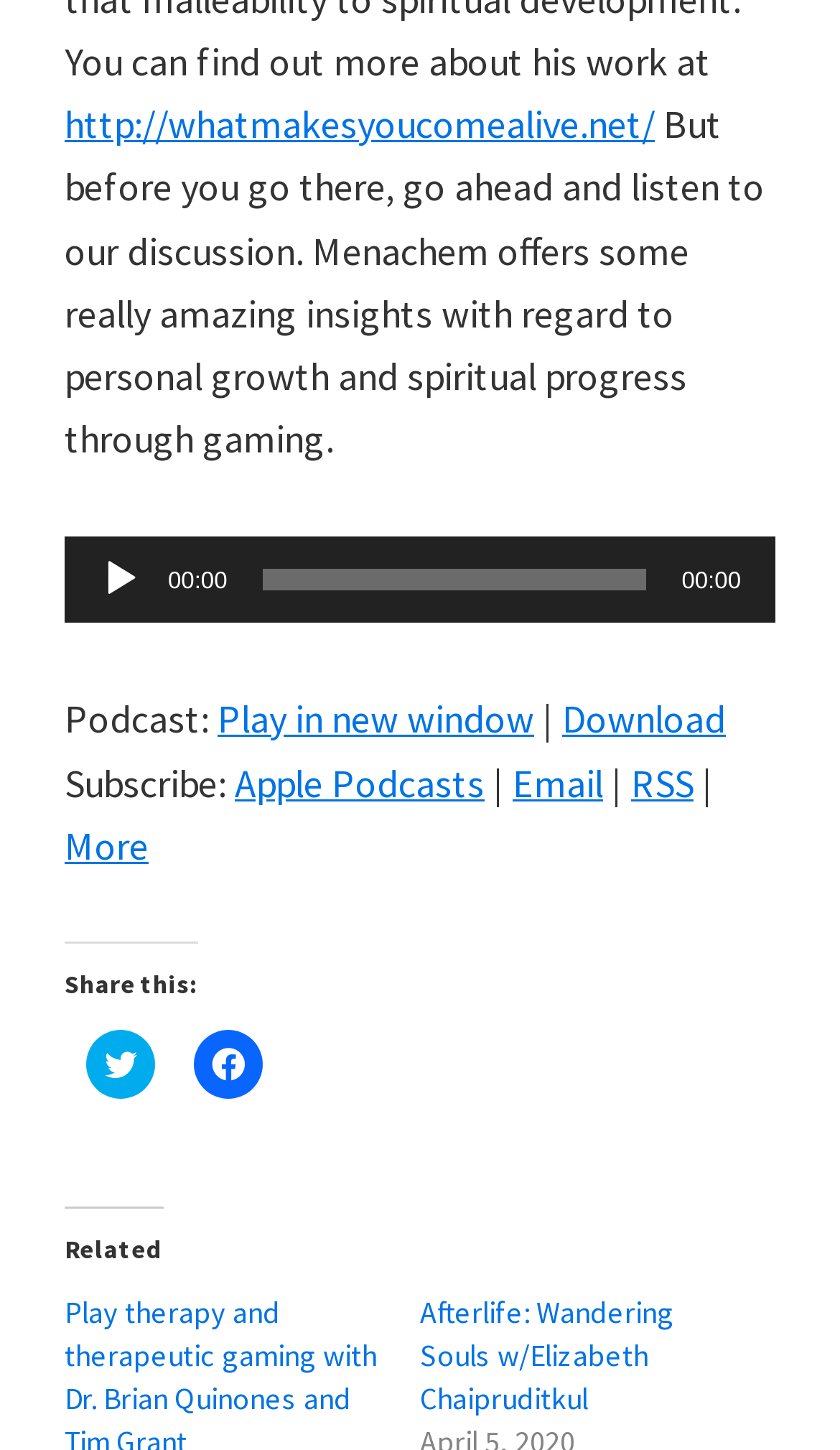Find the bounding box coordinates for the area that must be clicked to perform this action: "Play the audio".

[0.118, 0.384, 0.169, 0.414]